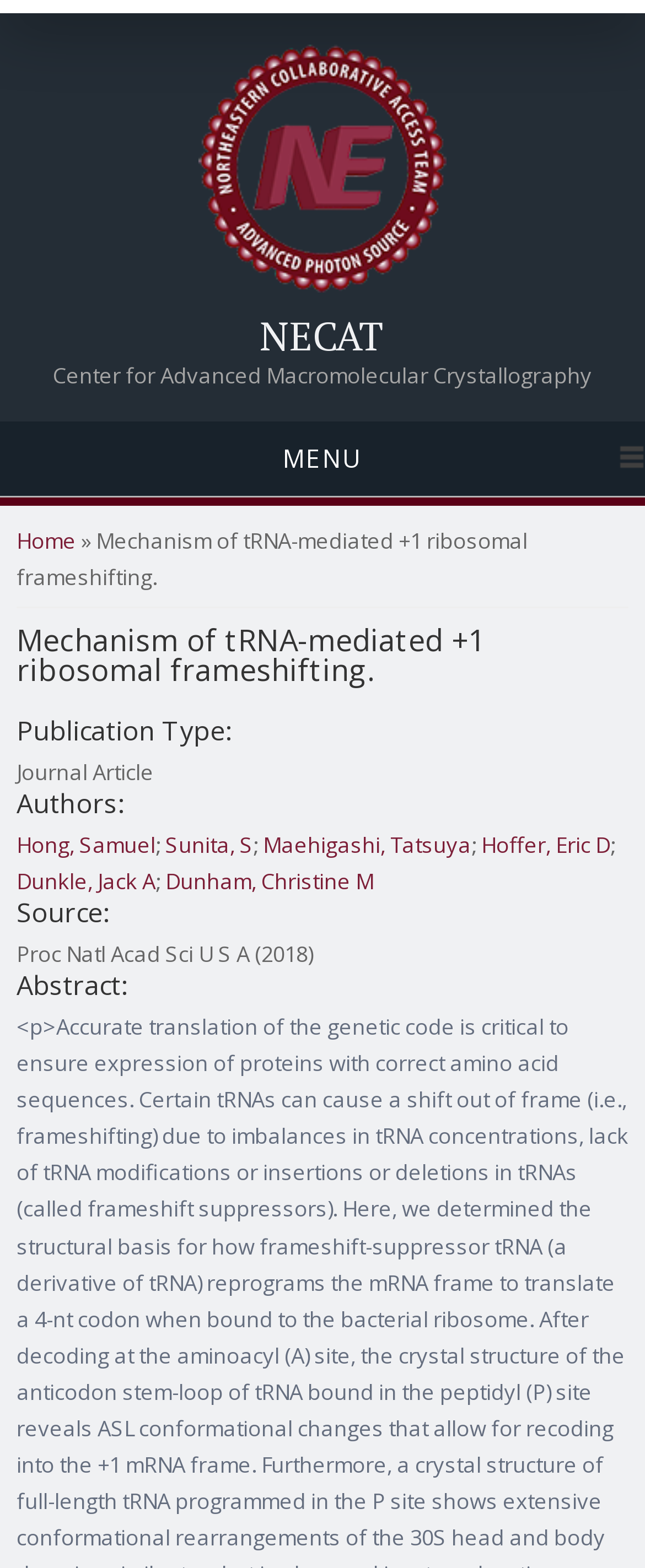Please determine the bounding box coordinates of the element's region to click for the following instruction: "read publication details".

[0.026, 0.457, 0.974, 0.474]